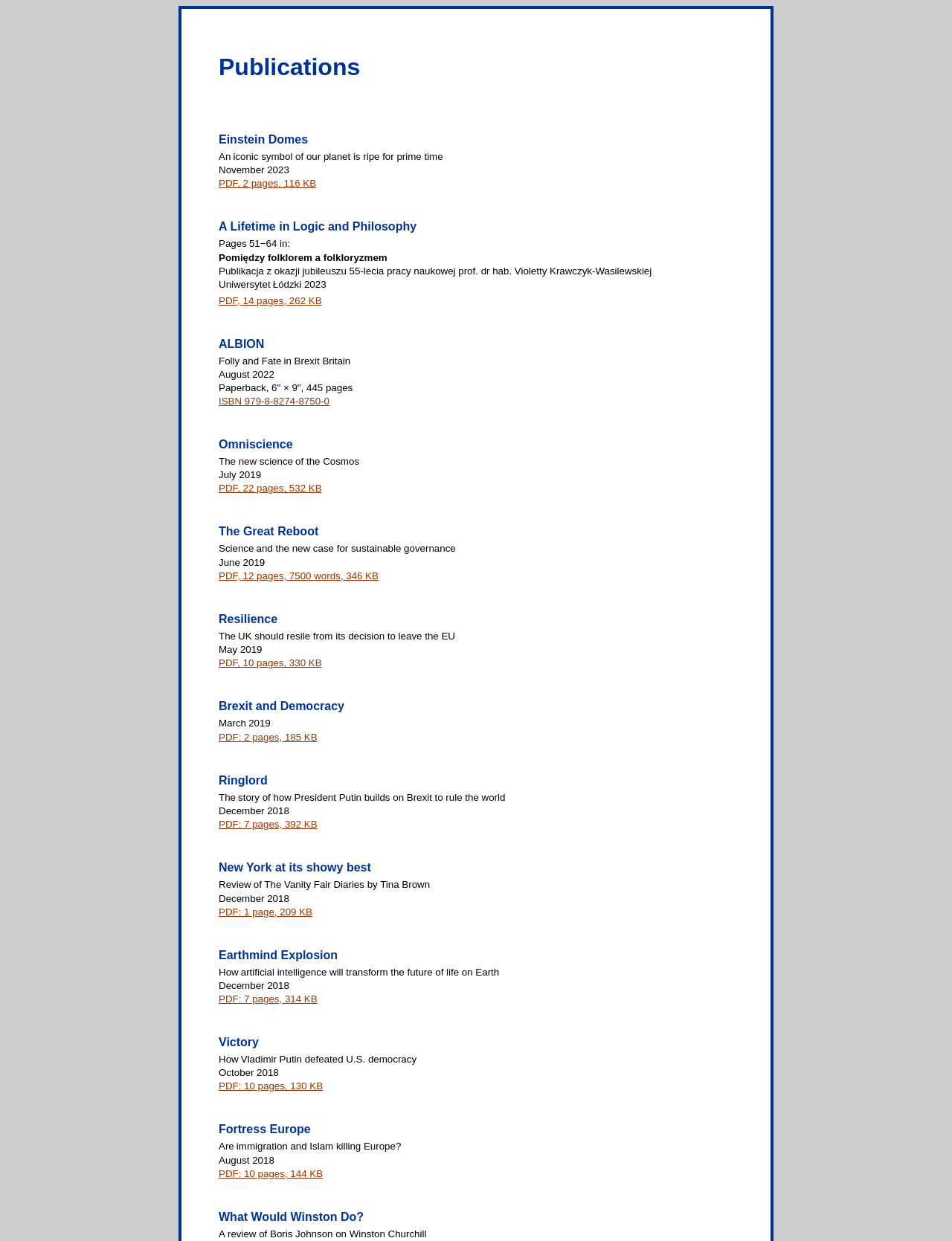Could you find the bounding box coordinates of the clickable area to complete this instruction: "Download PDF of 'A Lifetime in Logic and Philosophy'"?

[0.23, 0.143, 0.332, 0.152]